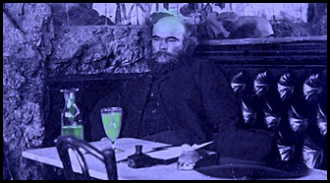What is the material of the wall?
From the image, respond using a single word or phrase.

Stone